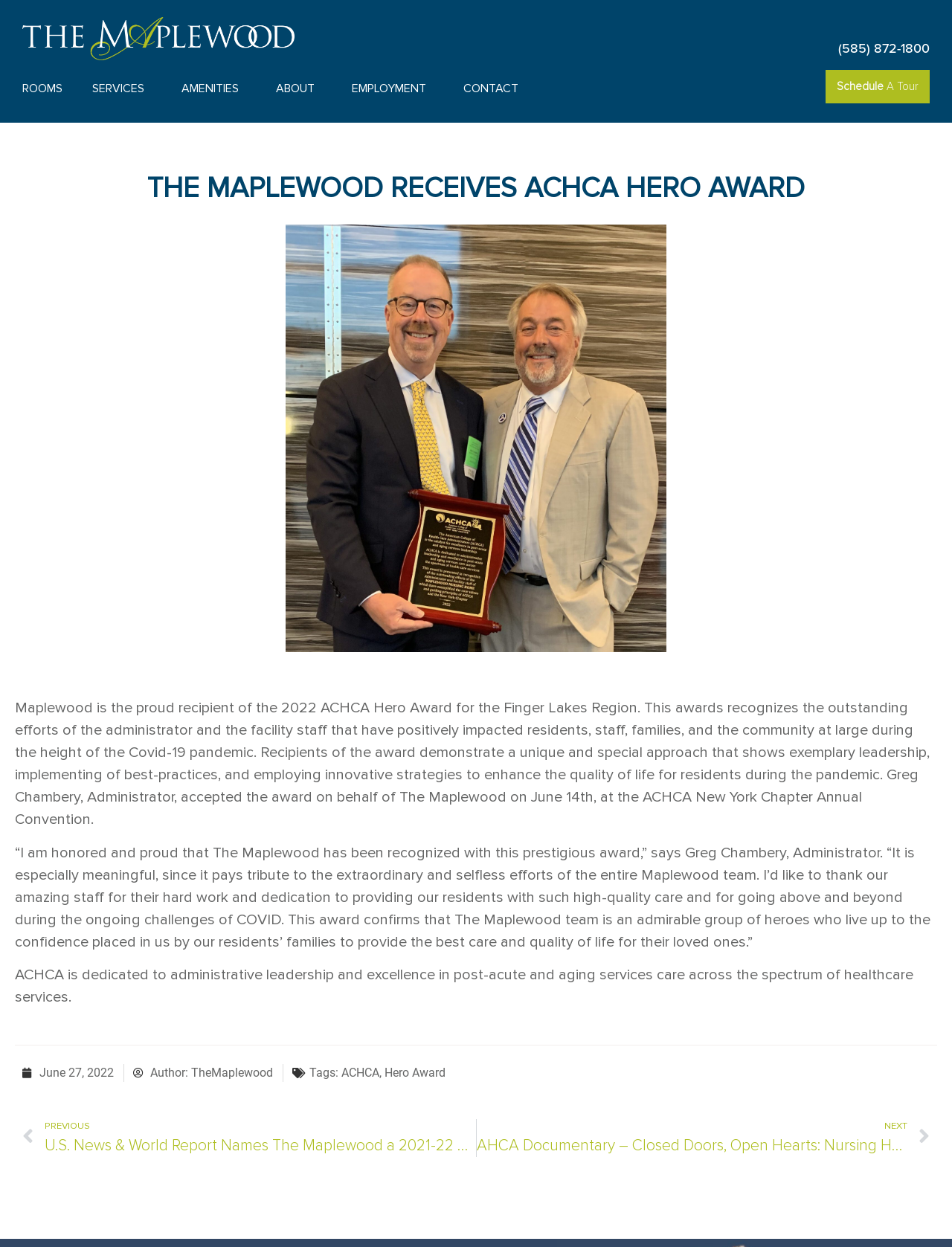Identify the bounding box coordinates for the region to click in order to carry out this instruction: "Click the 'Schedule A Tour' button". Provide the coordinates using four float numbers between 0 and 1, formatted as [left, top, right, bottom].

[0.867, 0.056, 0.977, 0.083]